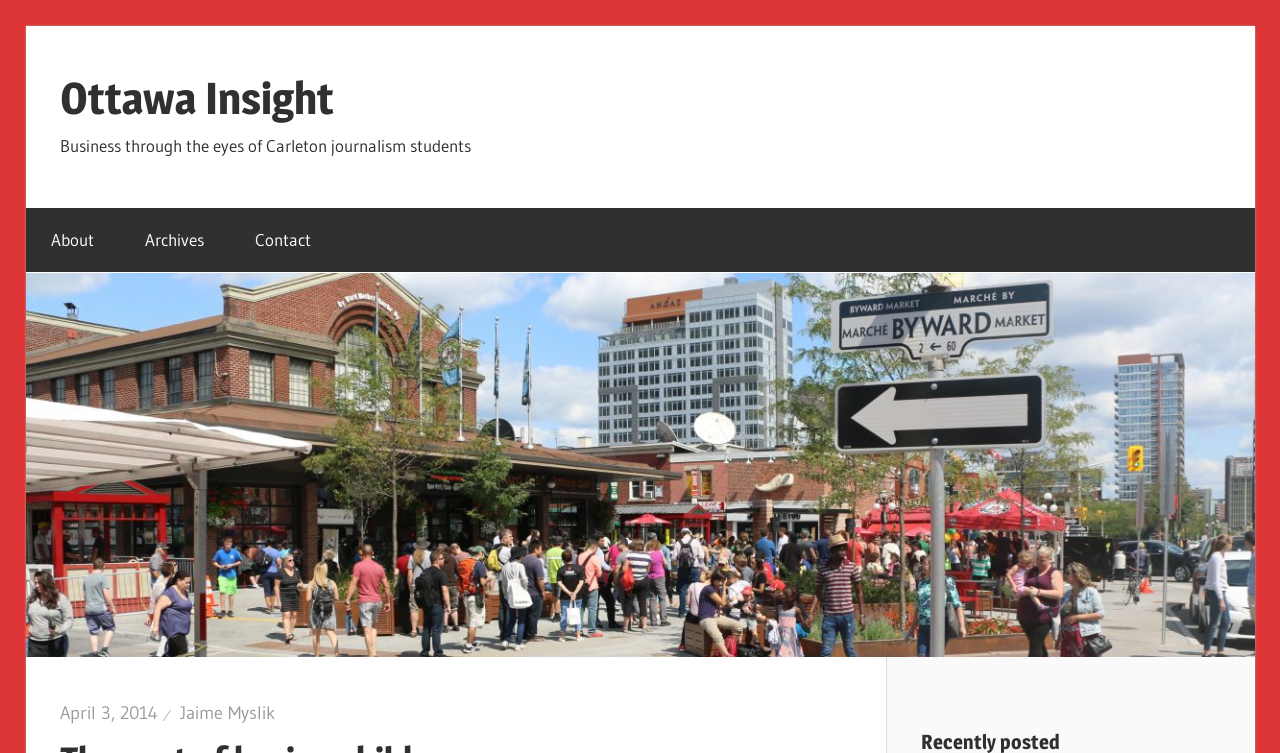Give a detailed account of the webpage, highlighting key information.

The webpage is about "The cost of having children" and is part of the "Ottawa Insight" series. At the top-left corner, there is a link to "Skip to content". Next to it, there is a link to the "Ottawa Insight" main page, accompanied by a brief description "Business through the eyes of Carleton journalism students". 

Below these elements, there are three links aligned horizontally: "About", "Archives", and "Contact". 

The main content of the webpage is dominated by a large image, which spans almost the entire width of the page, with a link to "Ottawa Insight" overlaid on top of it. At the bottom of the image, there are two links: one to a specific date, "April 3, 2014", and another to the author's name, "Jaime Myslik".